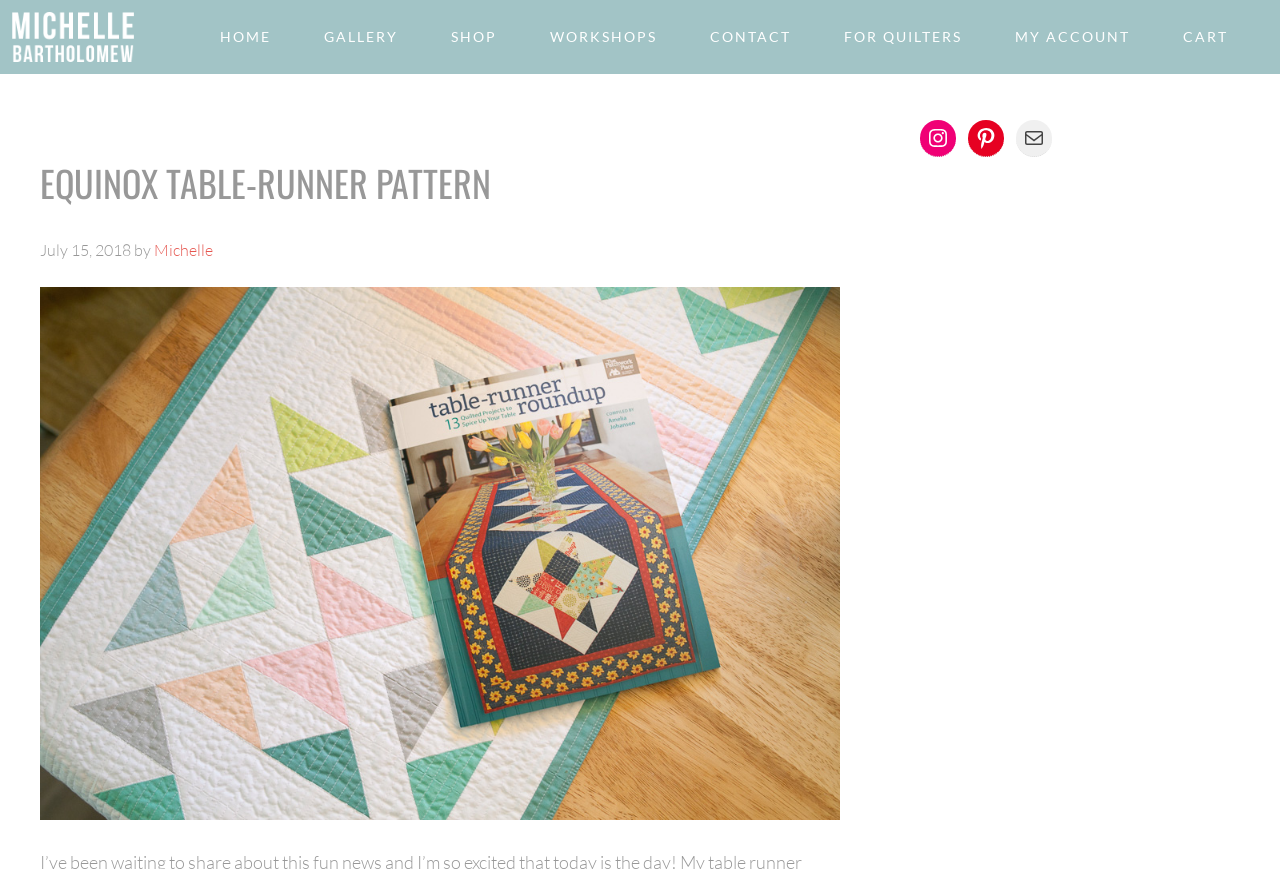Determine the bounding box coordinates in the format (top-left x, top-left y, bottom-right x, bottom-right y). Ensure all values are floating point numbers between 0 and 1. Identify the bounding box of the UI element described by: Cart

[0.905, 0.0, 0.978, 0.085]